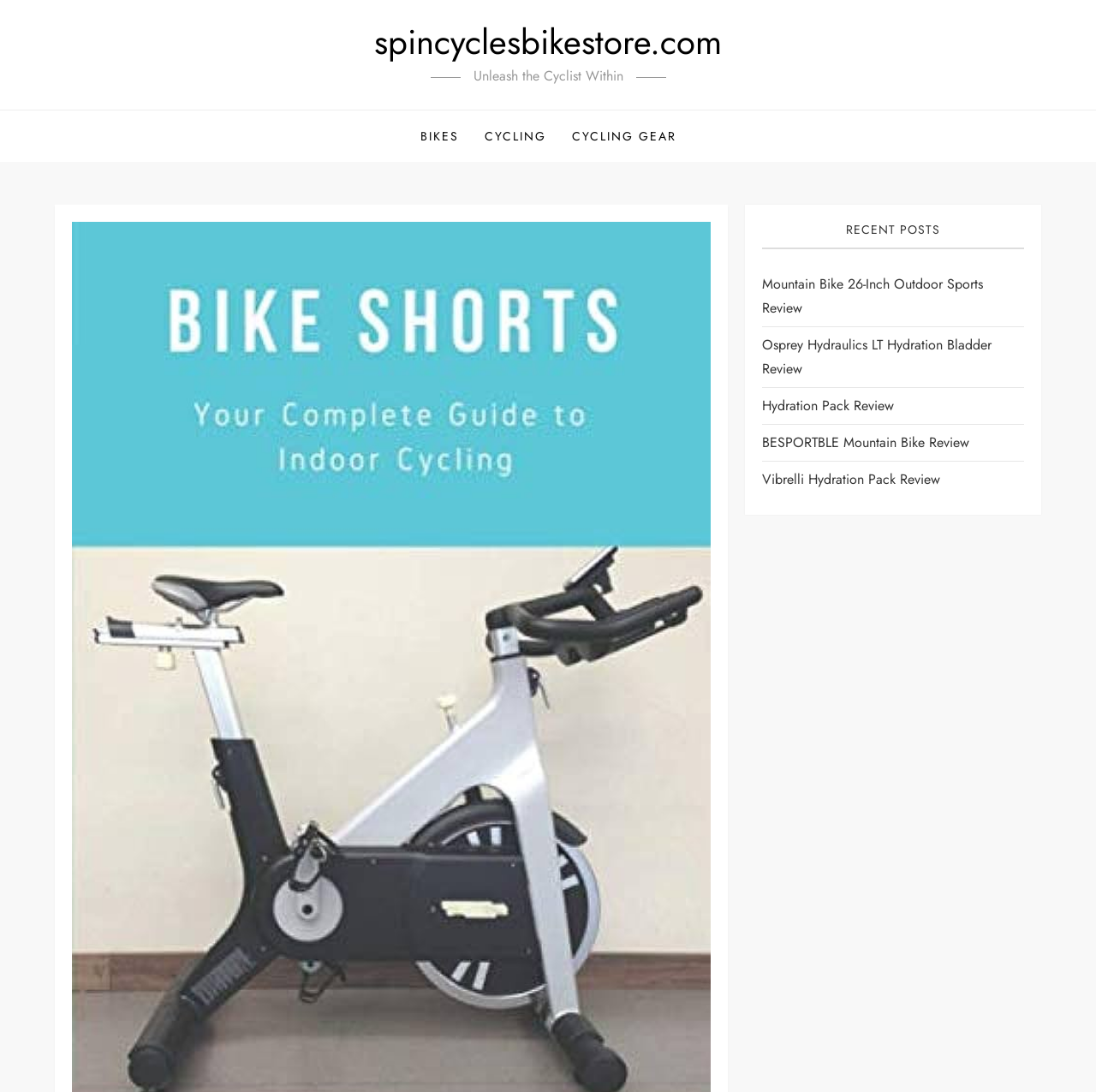Extract the bounding box for the UI element that matches this description: "Hydration Pack Review".

[0.696, 0.36, 0.816, 0.382]